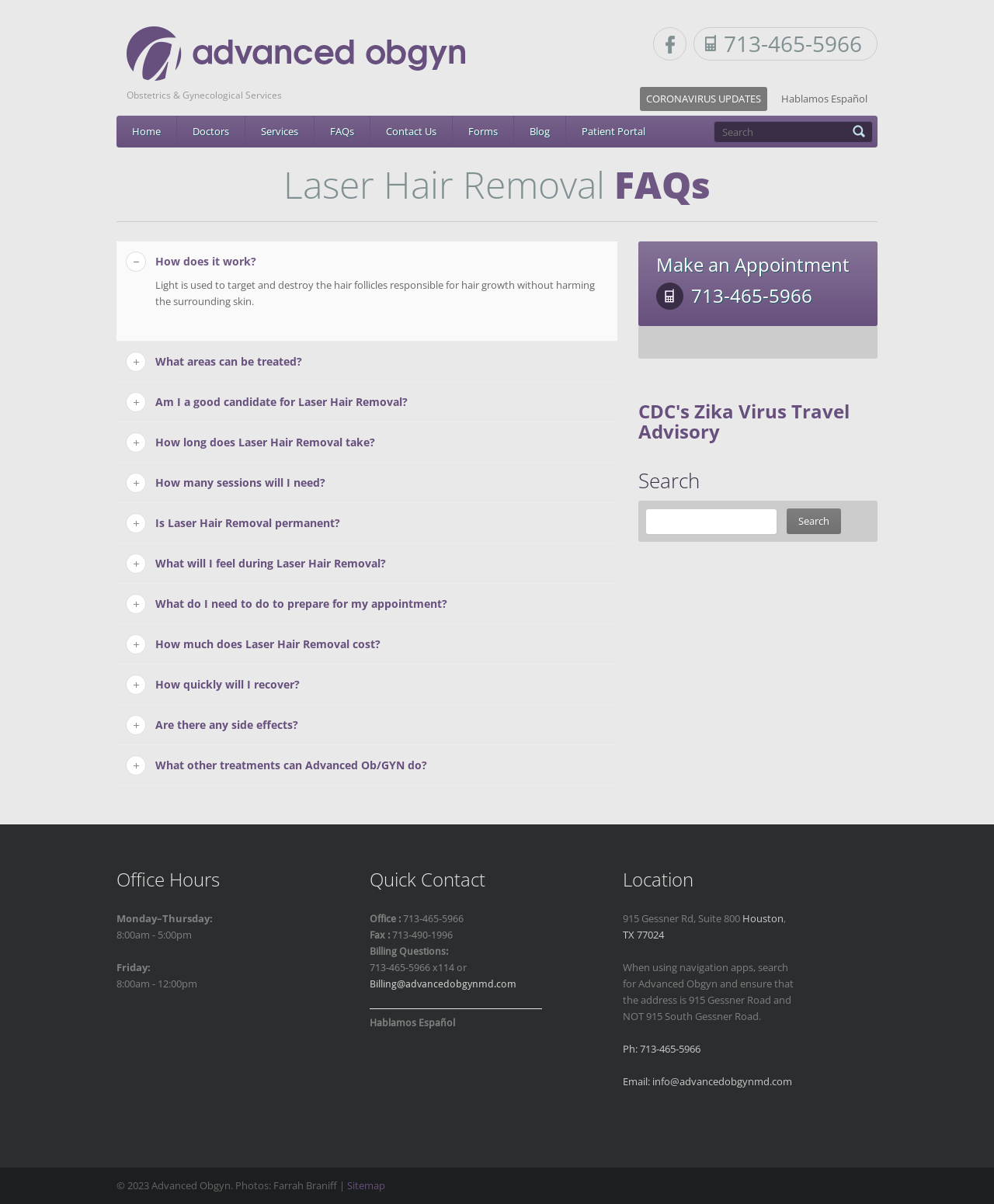Create a detailed summary of the webpage's content and design.

This webpage is about Laser Hair Removal services provided by Advanced OB/GYN, a medical facility in Houston, TX. At the top, there is a navigation menu with links to various sections of the website, including Home, Doctors, Services, FAQs, Contact Us, Forms, Blog, and Patient Portal. Below the navigation menu, there is a search bar and a phone number, 713-465-5966, with a "Hablamos Español" note.

The main content of the page is divided into two sections. On the left, there is an article about Laser Hair Removal, which includes a series of FAQs with headings such as "How does it work?", "What areas can be treated?", and "How much does Laser Hair Removal cost?". Each FAQ has a brief description or answer.

On the right, there is a complementary section with a "Make an Appointment" heading, a phone number, and a link to CDC's Zika Virus Travel Advisory. Below this section, there is a search bar and a "Search" heading.

At the bottom of the page, there is a footer section with office hours, quick contact information, and location details. The office hours are listed as Monday to Thursday from 8:00 am to 5:00 pm and Friday from 8:00 am to 12:00 pm. The quick contact information includes phone and fax numbers, as well as an email address. The location details include the address, city, state, and zip code, with a note about using navigation apps to find the correct address.

Finally, there is a copyright notice at the very bottom of the page, along with a link to the sitemap.